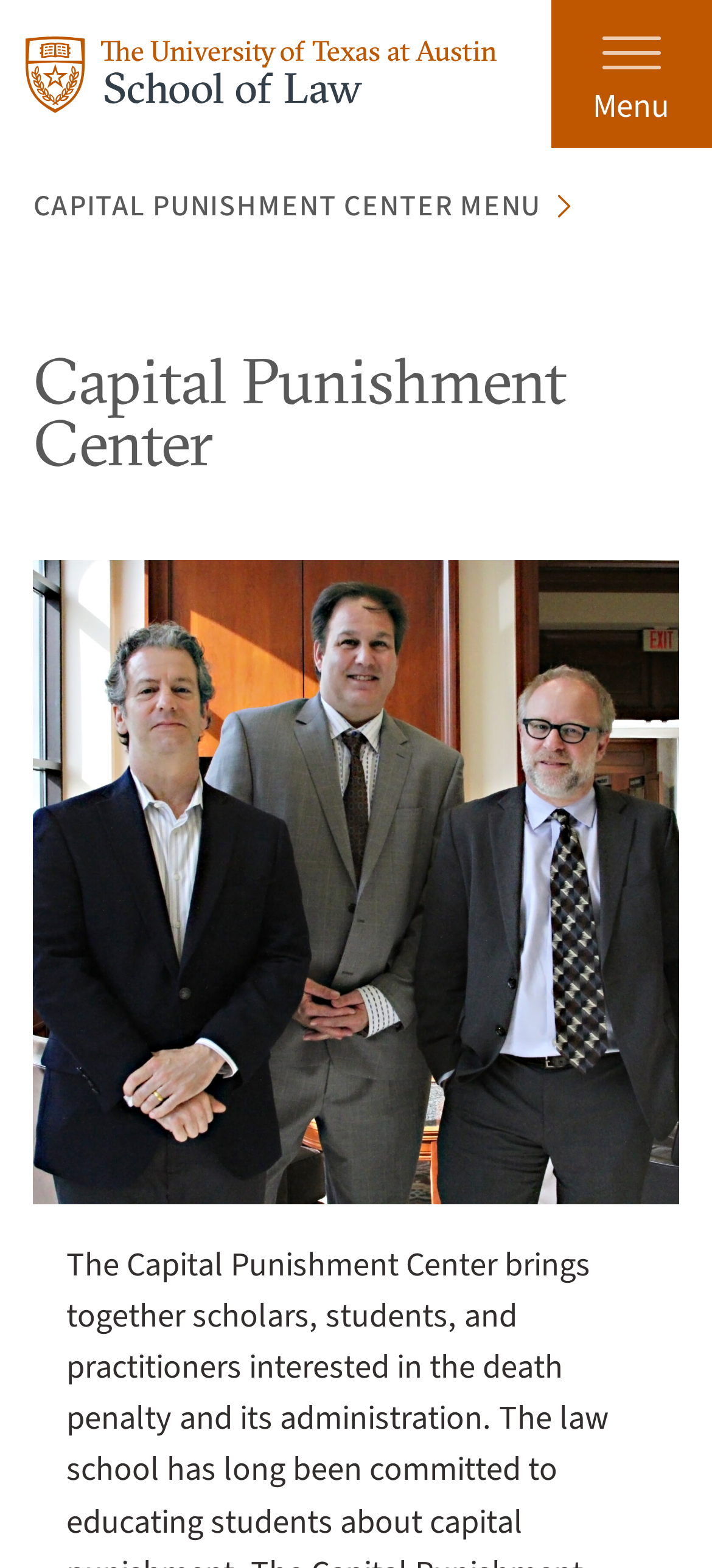How many faculty members are shown in the image?
Refer to the image and answer the question using a single word or phrase.

Three